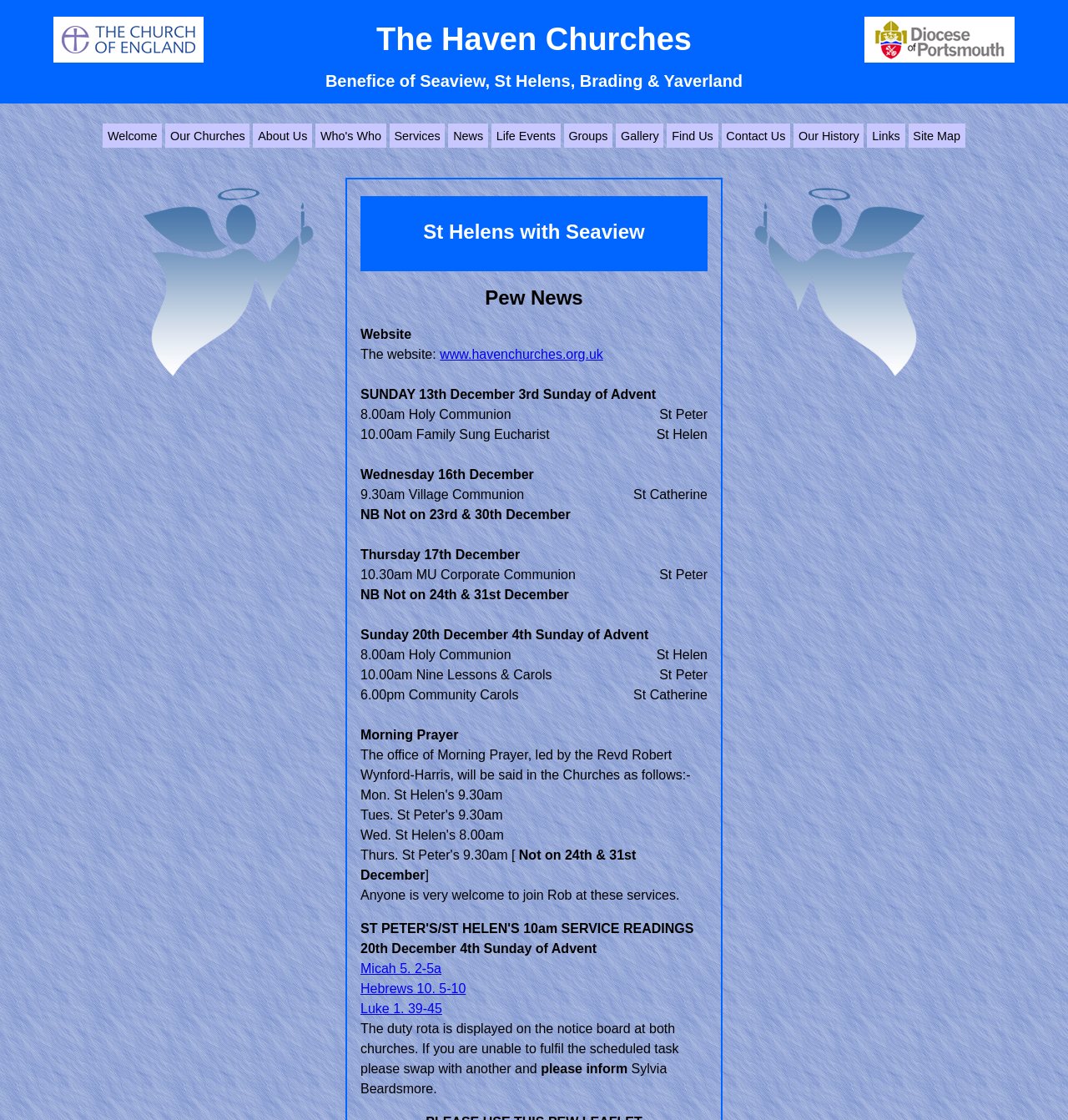Please give the bounding box coordinates of the area that should be clicked to fulfill the following instruction: "Read the 'Micah 5. 2-5a' scripture". The coordinates should be in the format of four float numbers from 0 to 1, i.e., [left, top, right, bottom].

[0.338, 0.858, 0.413, 0.871]